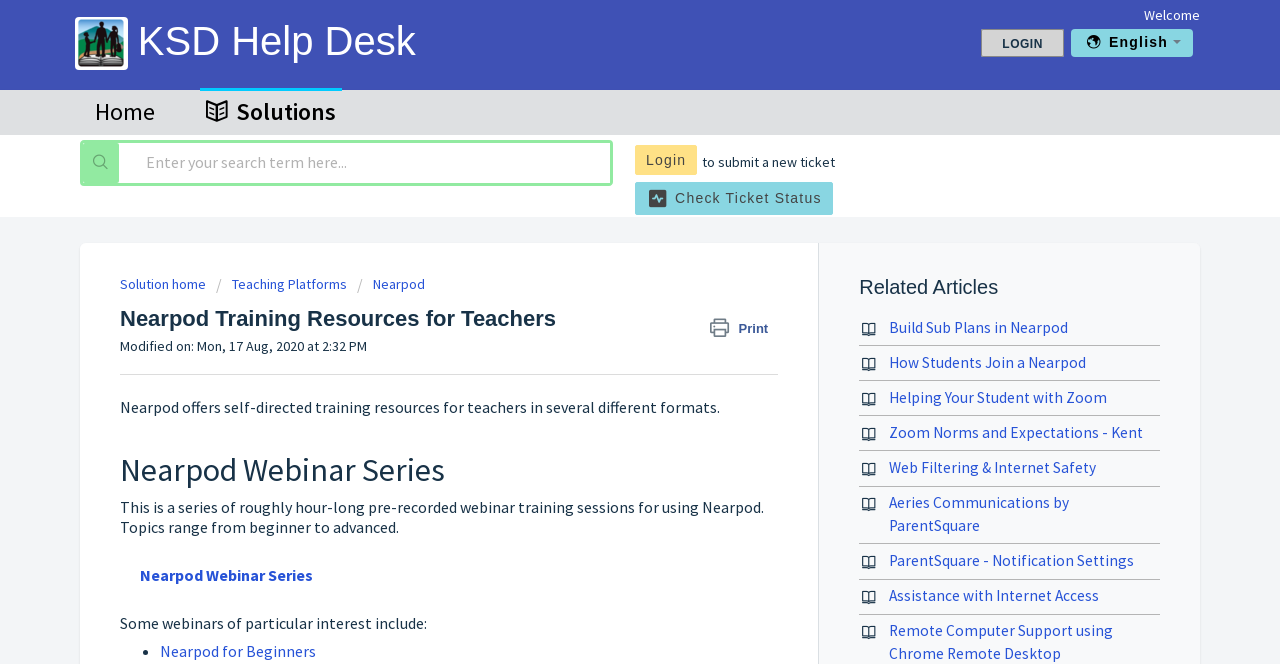Describe all the key features and sections of the webpage thoroughly.

The webpage is titled "Nearpod Training Resources for Teachers : KSD Help Desk" and has a logo at the top left corner. Below the logo, there is a horizontal tab list with an English language option. To the right of the tab list, there is a "Welcome" message. 

At the top right corner, there are three links: "LOGIN", "Home", and "Solutions". Below these links, there is a search bar with a "Search" button. 

The main content of the page is divided into sections. The first section is titled "Nearpod Training Resources for Teachers" and has a print option at the right side. Below this title, there is a description of the resources offered, which includes self-directed training in various formats. 

The next section is titled "Nearpod Webinar Series" and describes a series of pre-recorded webinar training sessions for using Nearpod. The topics of these webinars range from beginner to advanced levels. There are links to specific webinars, including "Nearpod for Beginners". 

Below these sections, there is a horizontal separator line. On the right side of the page, there are links to related articles, including "Build Sub Plans in Nearpod", "How Students Join a Nearpod", and several others.